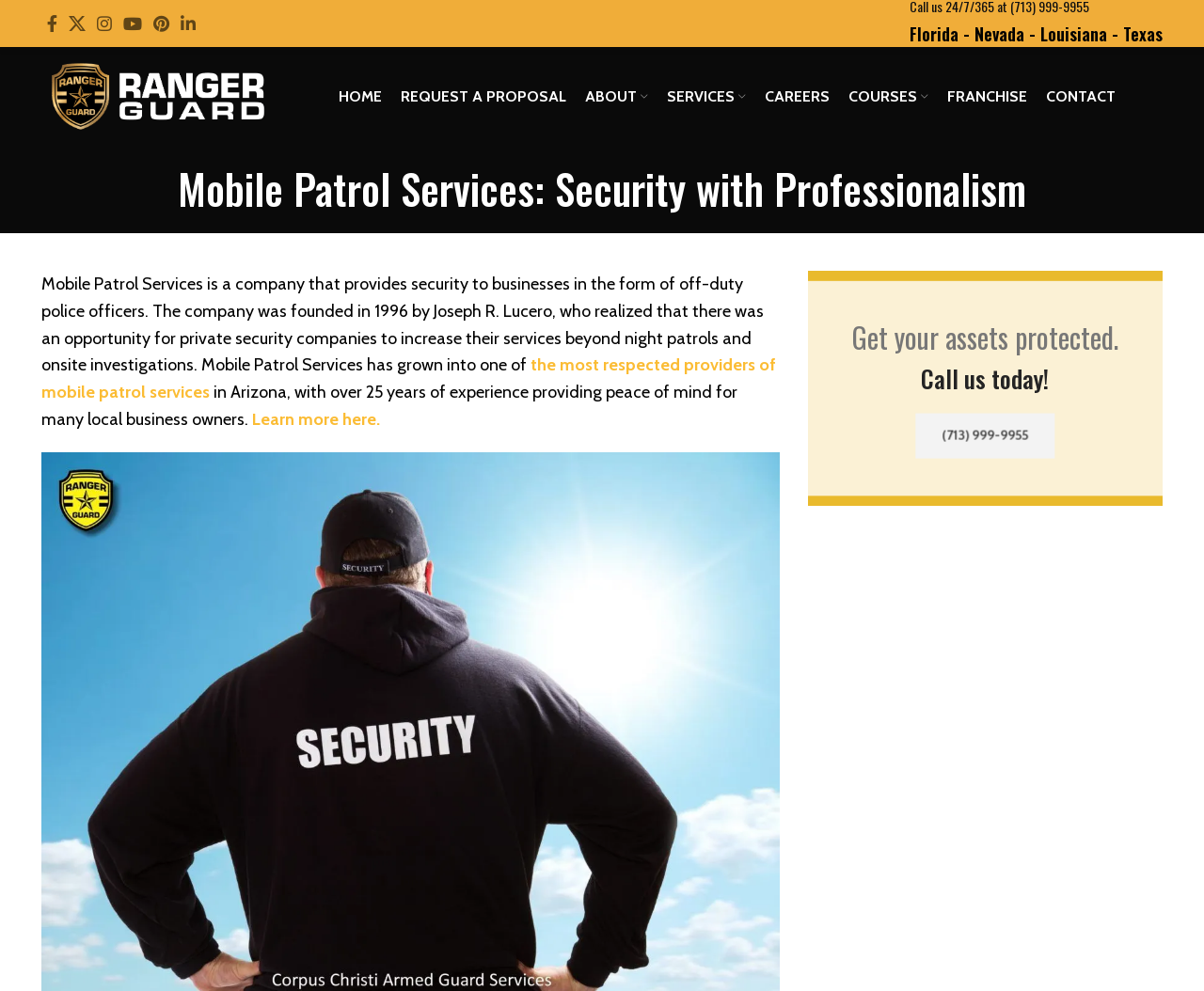Highlight the bounding box coordinates of the element that should be clicked to carry out the following instruction: "View the 'TAGS' section". The coordinates must be given as four float numbers ranging from 0 to 1, i.e., [left, top, right, bottom].

None